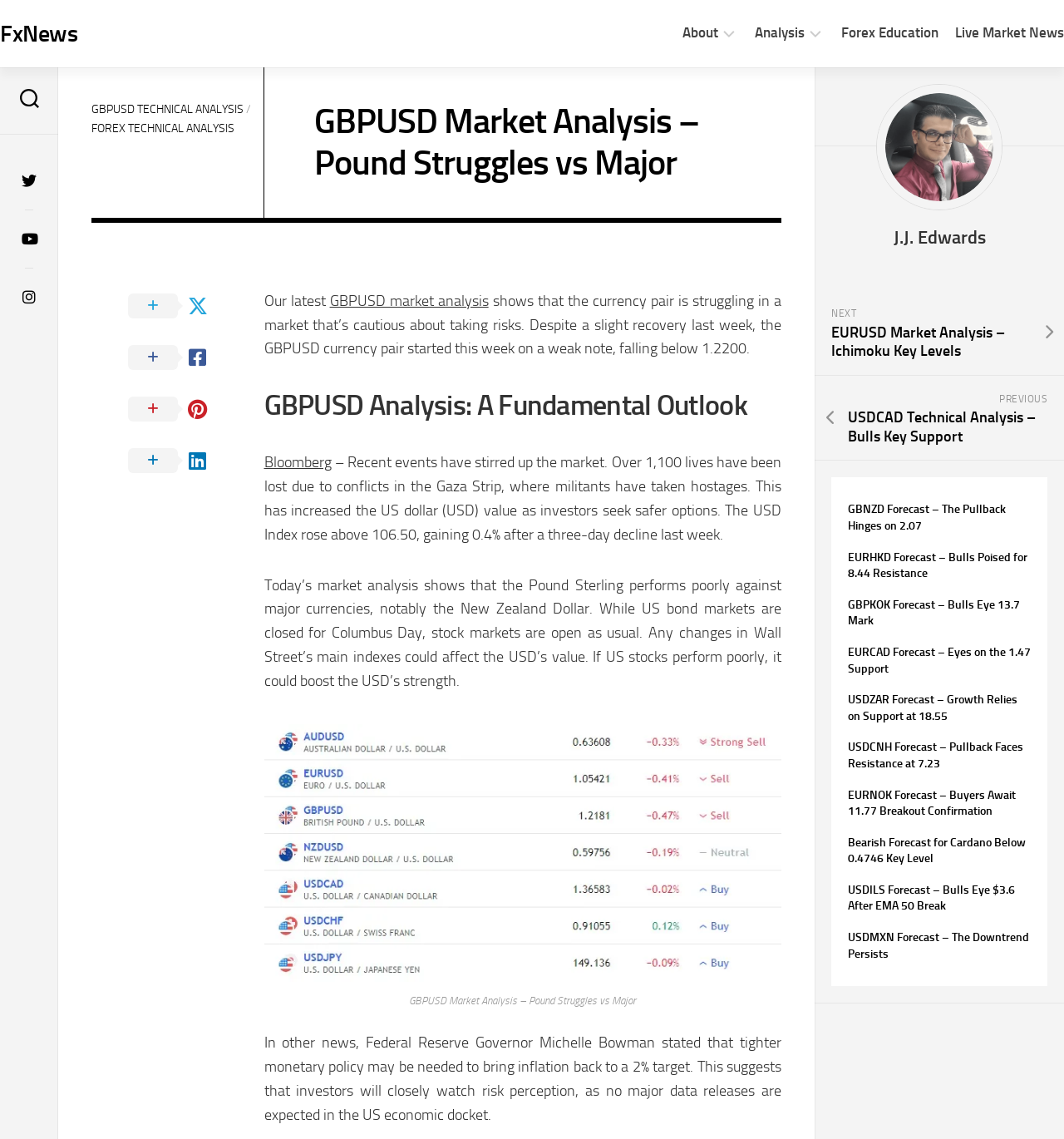What is the forecast for the GBNZD currency pair?
Please analyze the image and answer the question with as much detail as possible.

The webpage provides a link to the GBNZD Forecast, which suggests that the pullback hinges on the 2.07 mark. This implies that the currency pair is expected to experience a pullback, and the 2.07 level is a key support or resistance level.